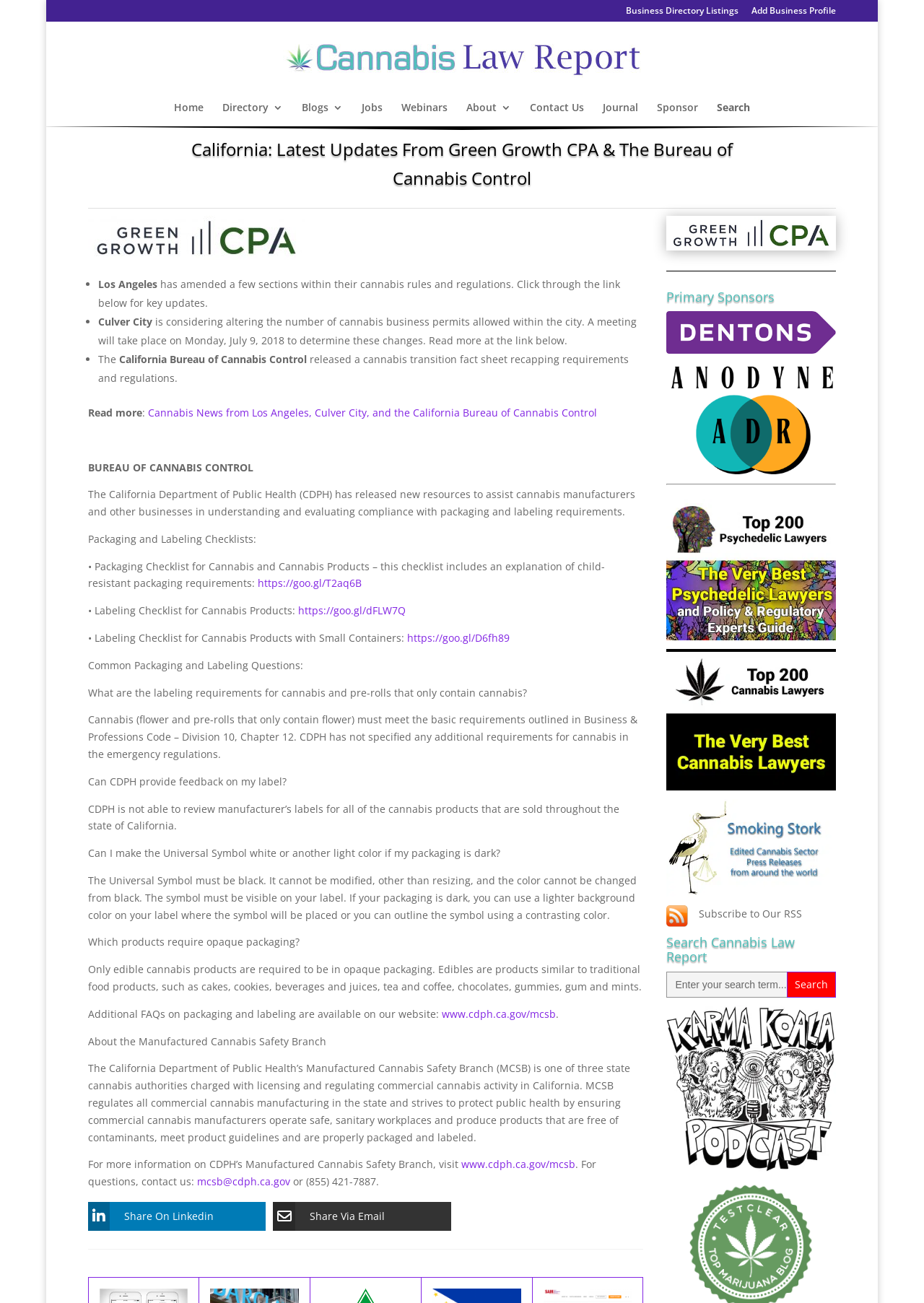Please identify the bounding box coordinates of the clickable element to fulfill the following instruction: "Read more about Cannabis Law Report". The coordinates should be four float numbers between 0 and 1, i.e., [left, top, right, bottom].

[0.16, 0.311, 0.646, 0.322]